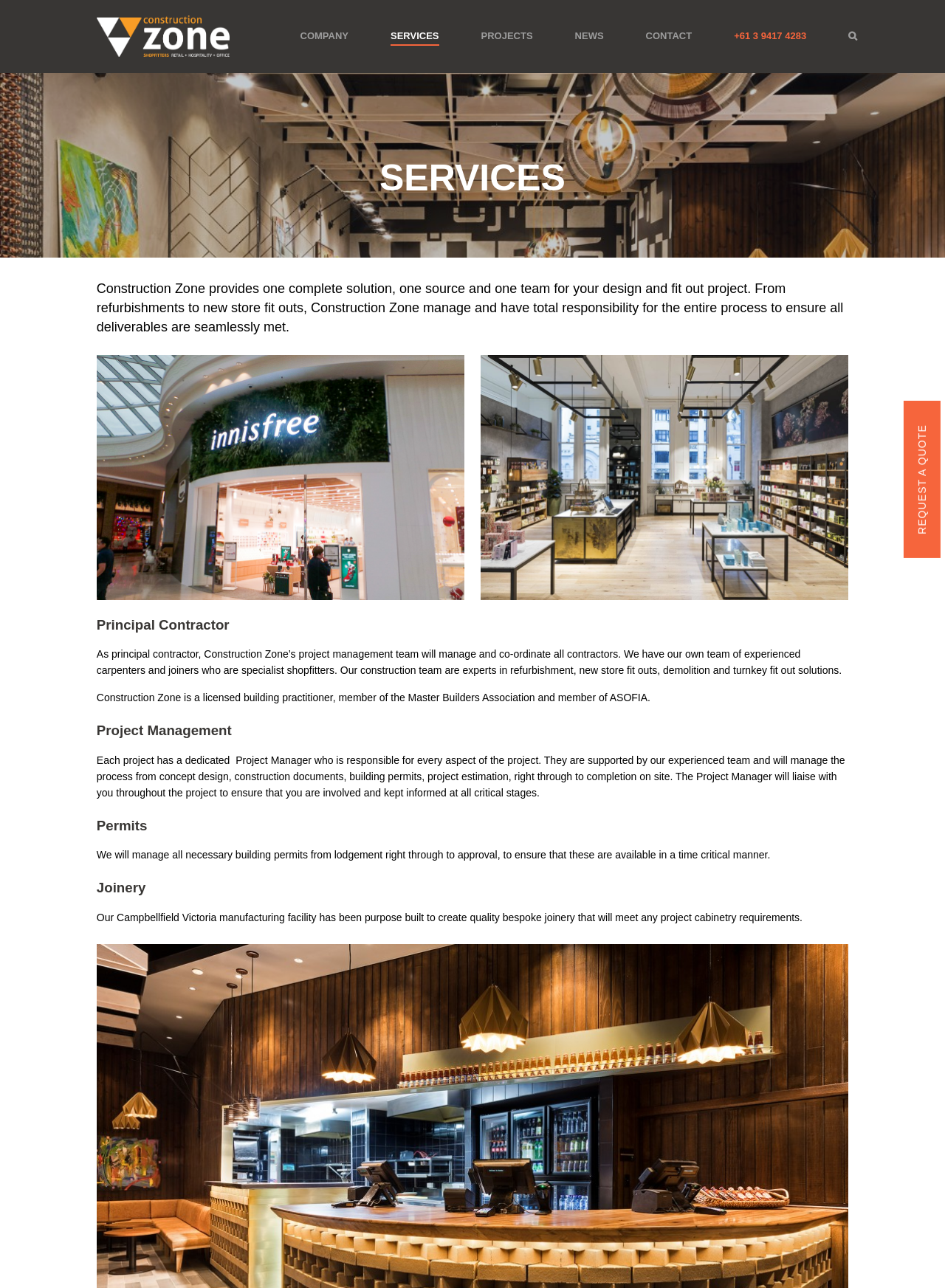From the element description Request a Quote, predict the bounding box coordinates of the UI element. The coordinates must be specified in the format (top-left x, top-left y, bottom-right x, bottom-right y) and should be within the 0 to 1 range.

[0.956, 0.311, 0.995, 0.433]